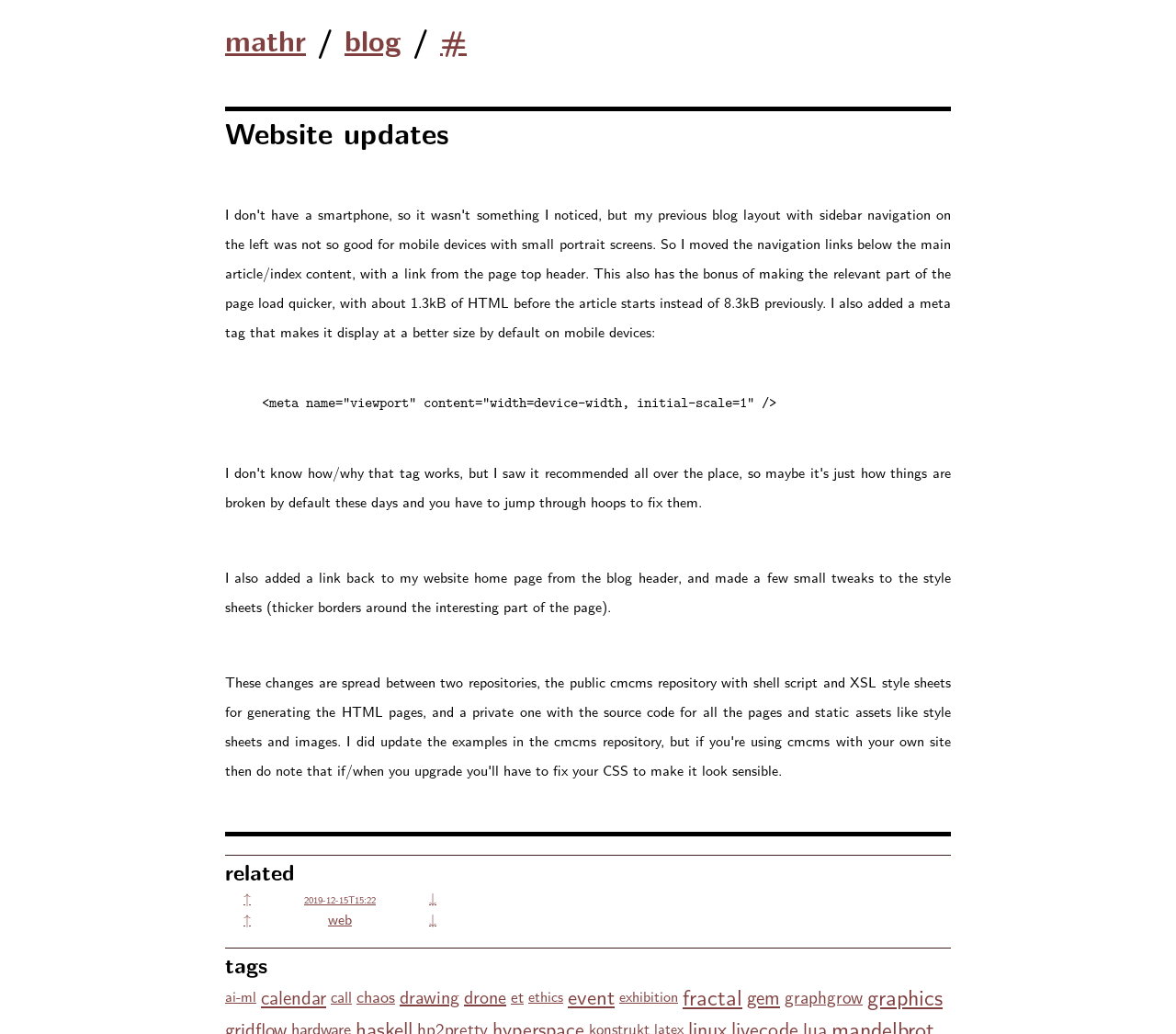Find the bounding box coordinates of the element I should click to carry out the following instruction: "read the blog post".

[0.191, 0.108, 0.809, 0.804]